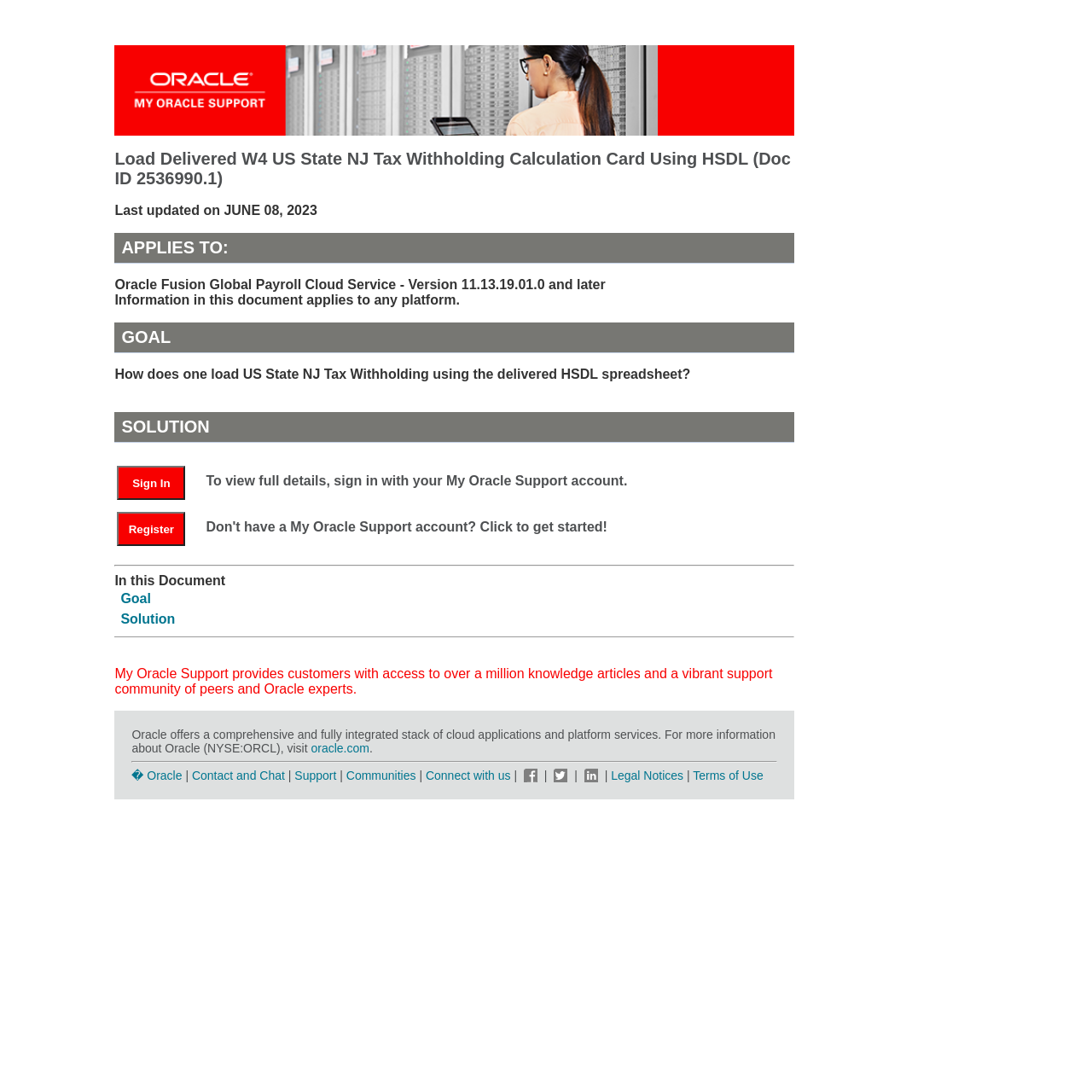Please determine the heading text of this webpage.

Load Delivered W4 US State NJ Tax Withholding Calculation Card Using HSDL (Doc ID 2536990.1)